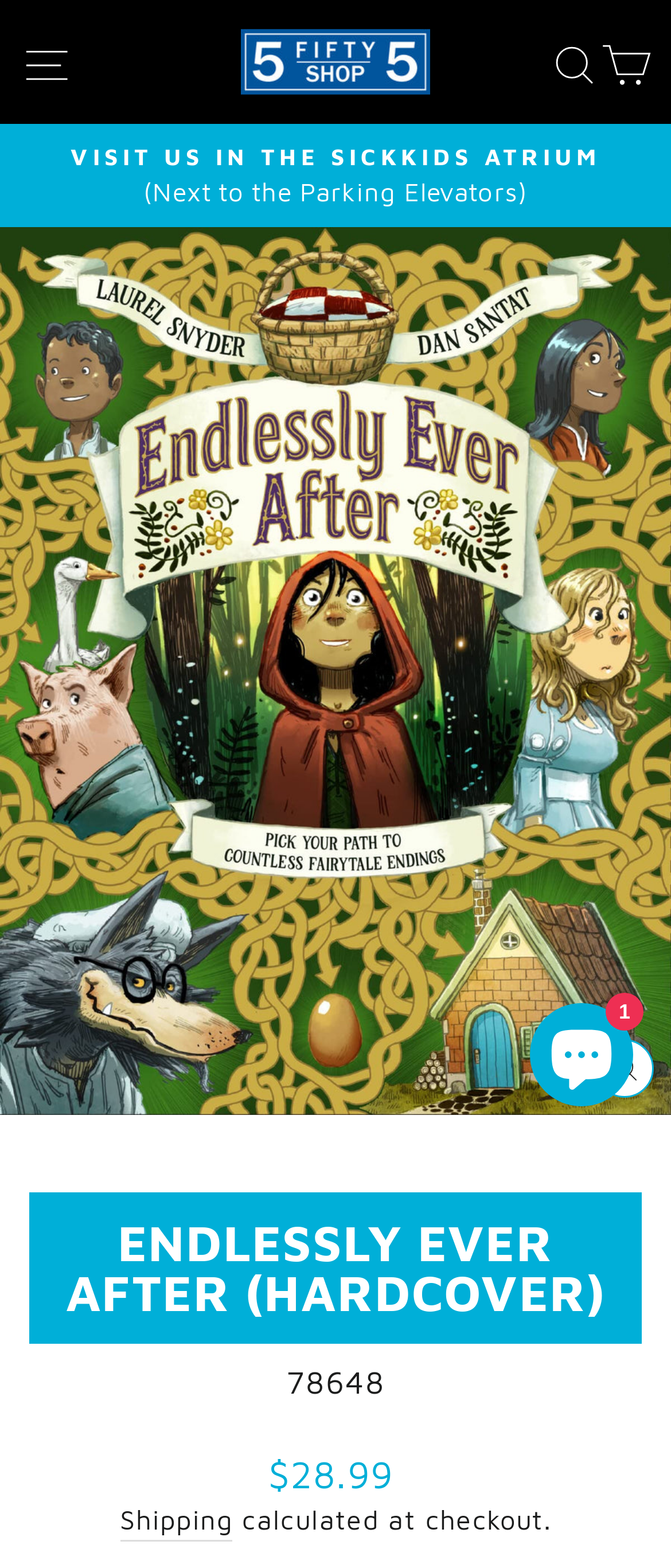Answer the question in one word or a short phrase:
Is the slideshow paused?

False